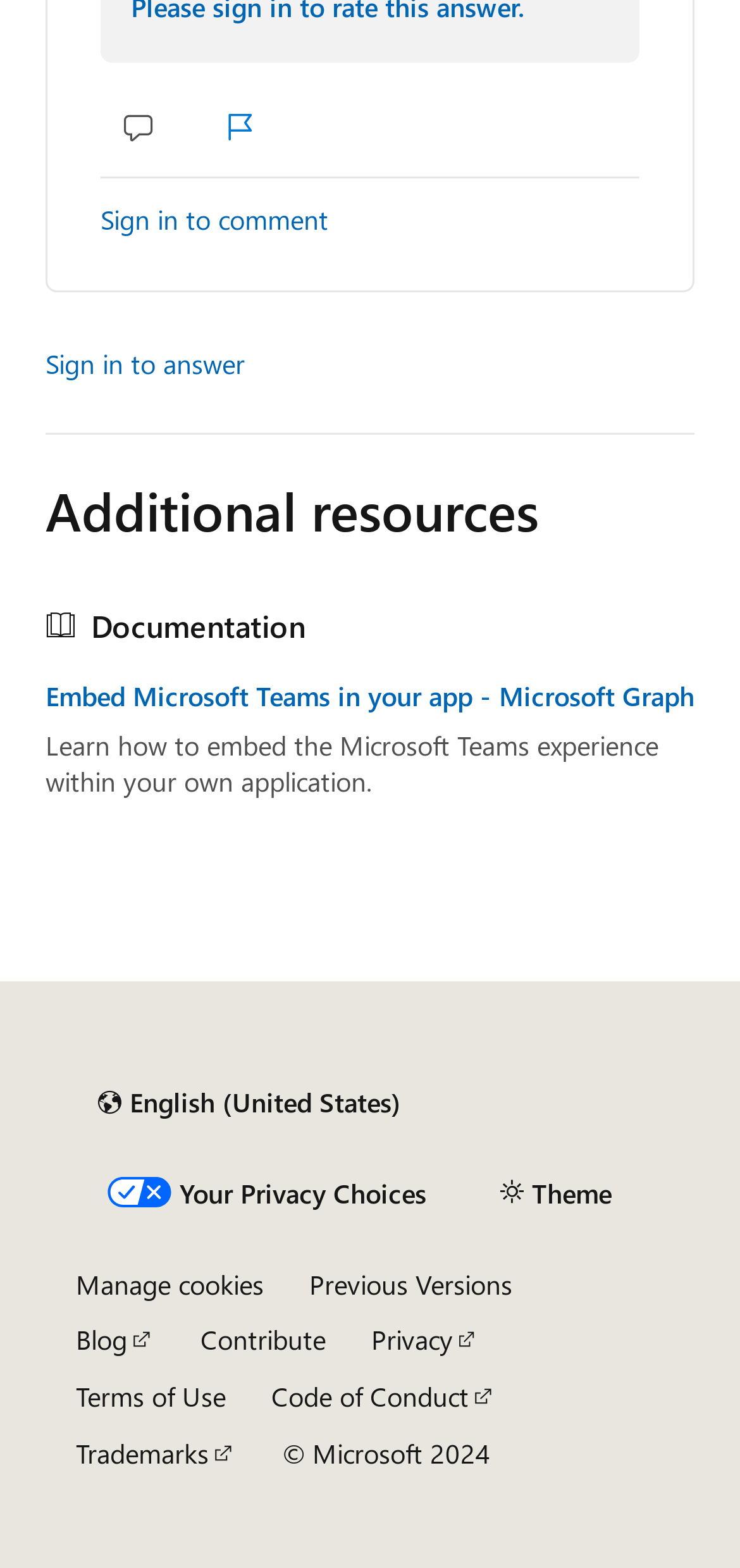What is the copyright year of Microsoft?
Using the picture, provide a one-word or short phrase answer.

2024